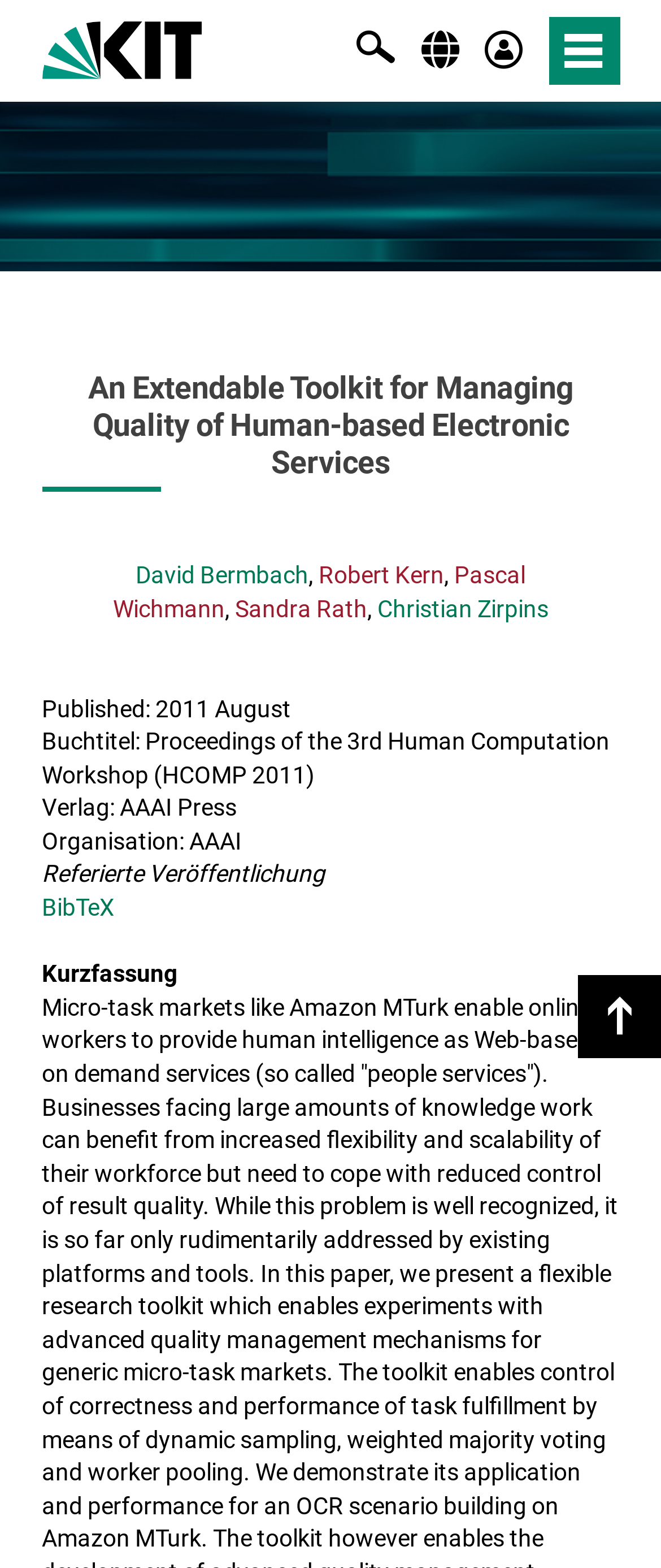Given the content of the image, can you provide a detailed answer to the question?
How many authors are listed?

I counted the number of links with names, which are David Bermbach, Robert Kern, Pascal Wichmann, Sandra Rath, and Christian Zirpins.